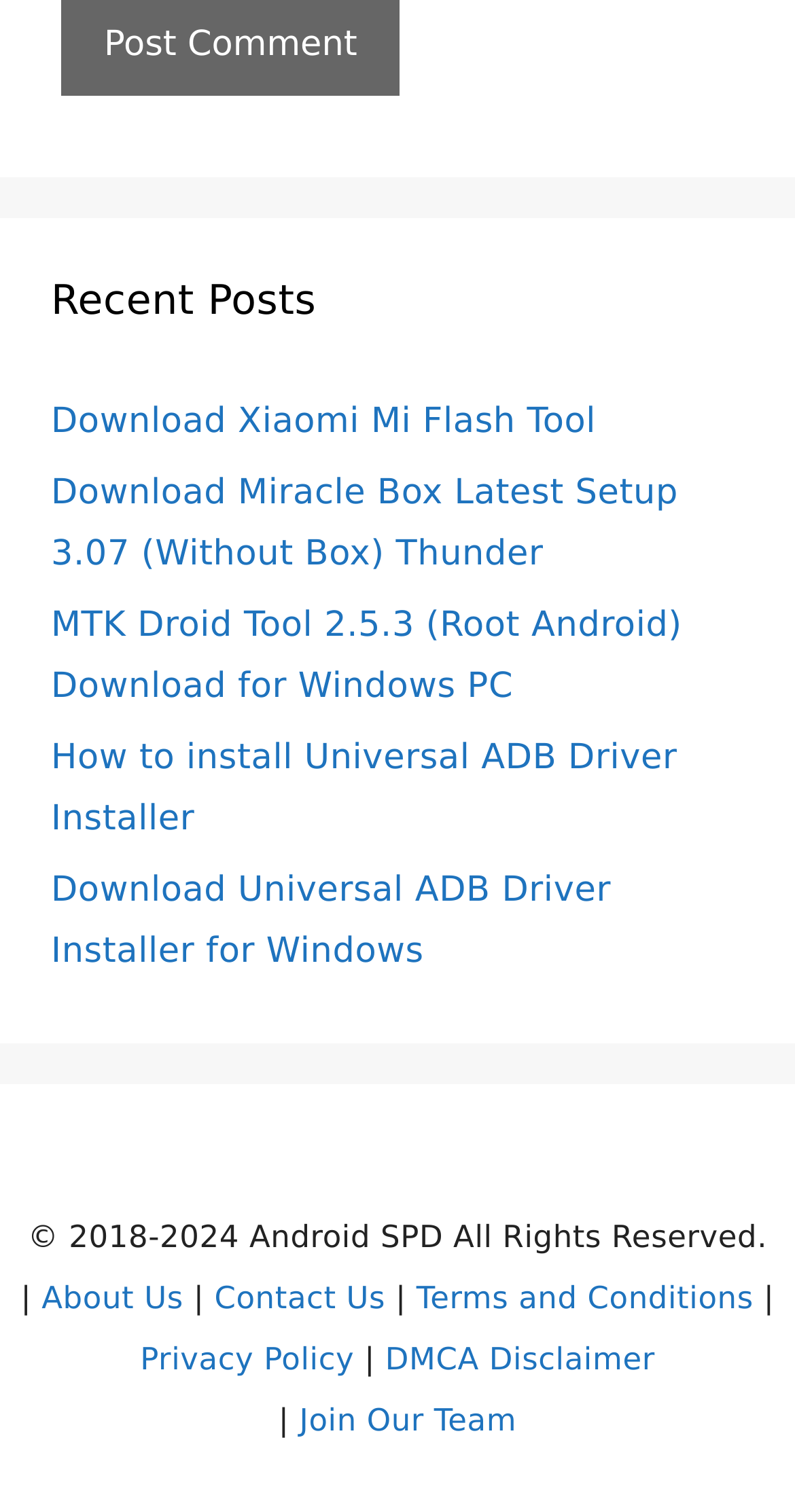Please reply to the following question using a single word or phrase: 
What is the title of the first post?

Recent Posts